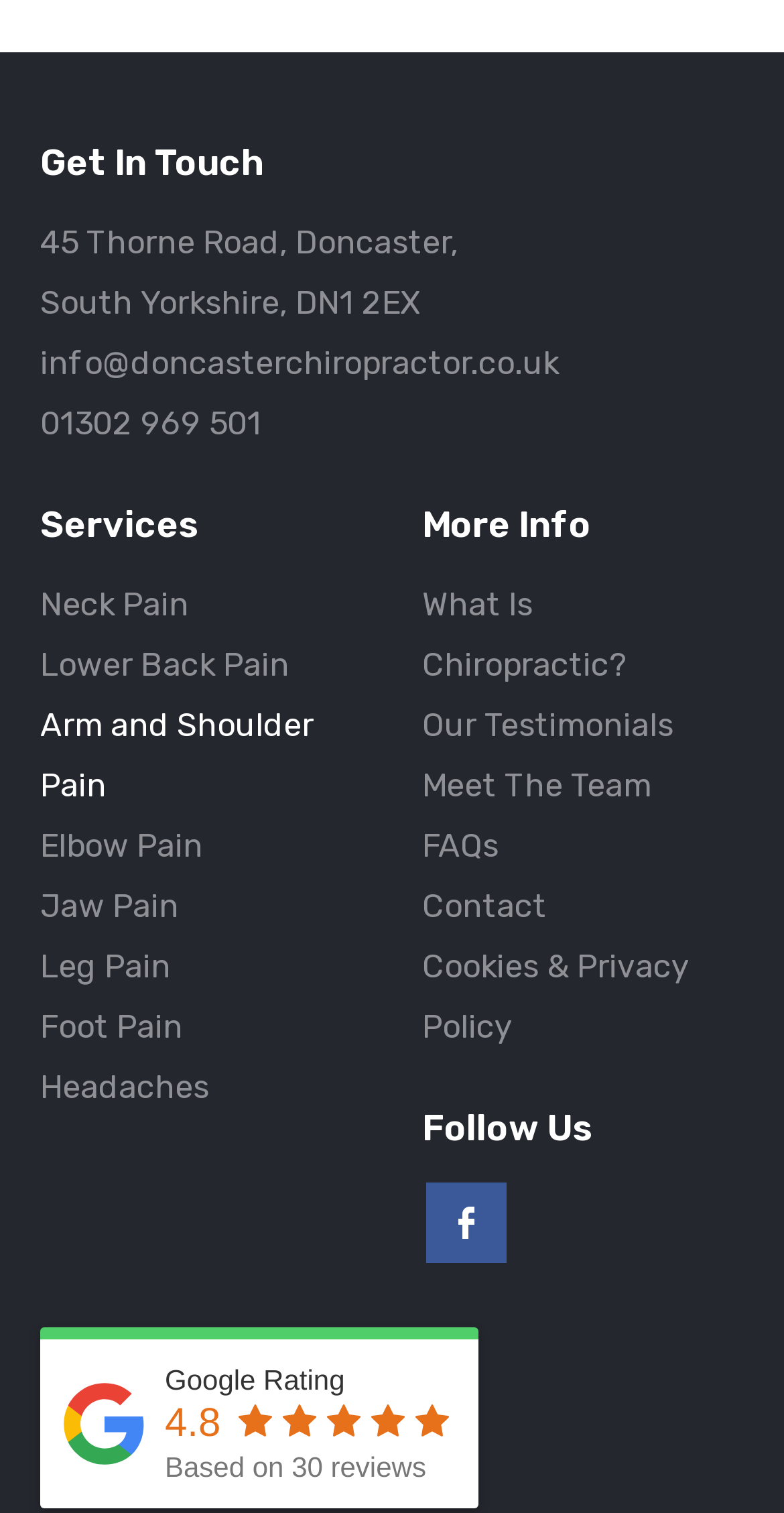Analyze the image and deliver a detailed answer to the question: How many reviews are considered for the Google rating of Doncaster Chiropractor?

I found the number of reviews by looking at the static text element with the content 'Based on 30 reviews' which is near the static text element with the content 'Google Rating' and the images of stars, indicating a rating system.